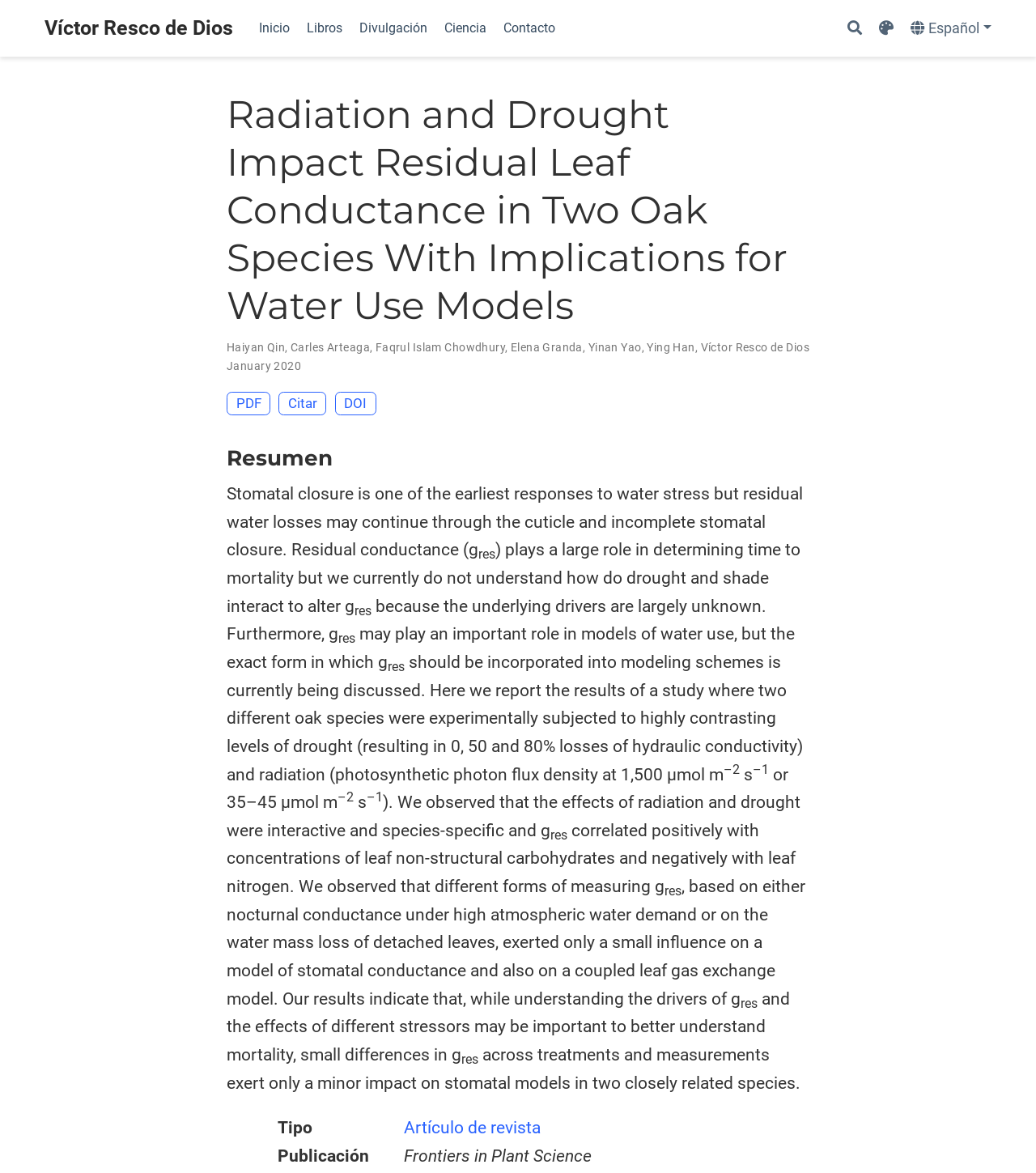Indicate the bounding box coordinates of the clickable region to achieve the following instruction: "Read the article in Frontiers in Plant Science."

[0.39, 0.977, 0.571, 0.994]